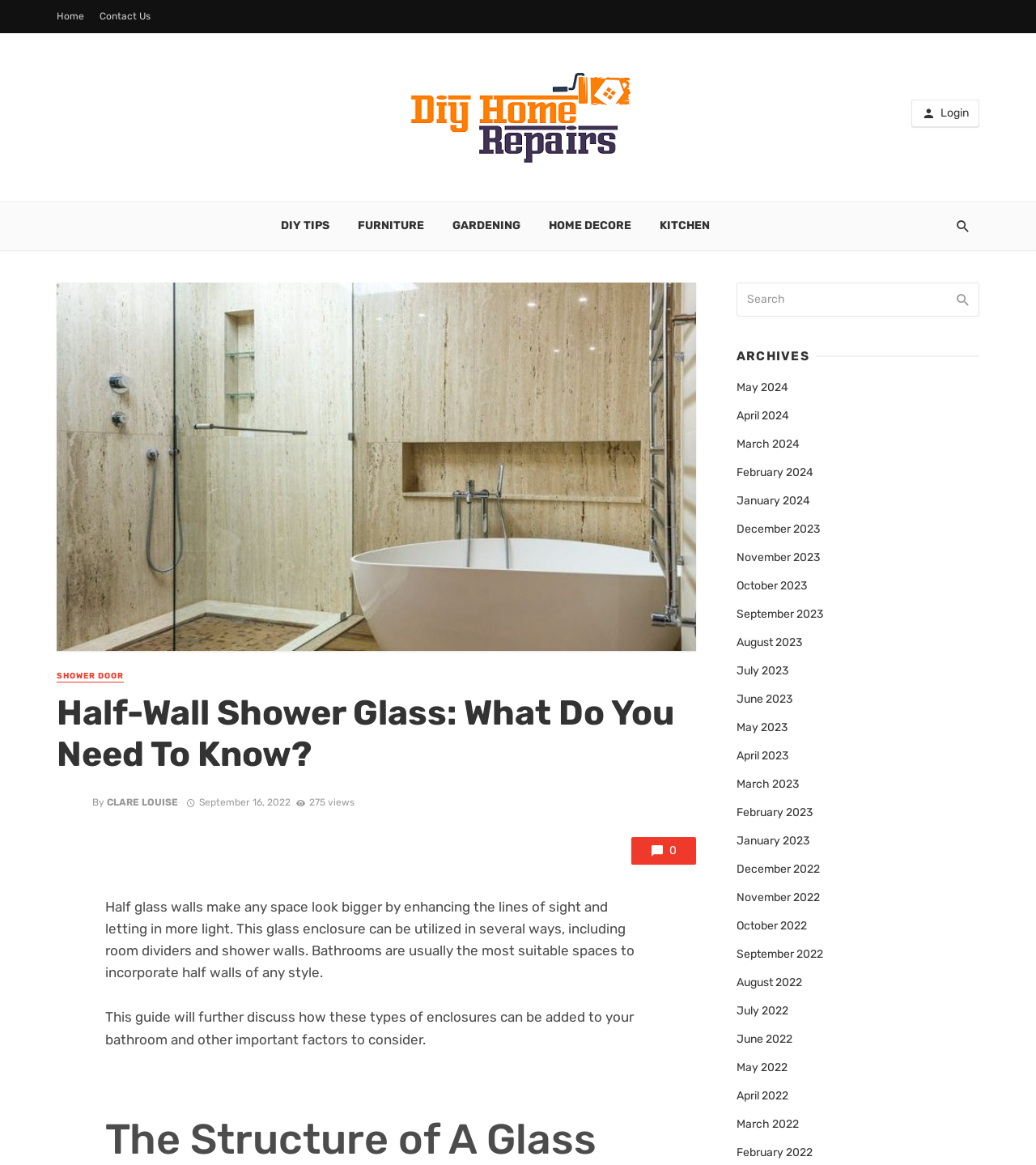Show me the bounding box coordinates of the clickable region to achieve the task as per the instruction: "Login to the website".

[0.88, 0.085, 0.945, 0.109]